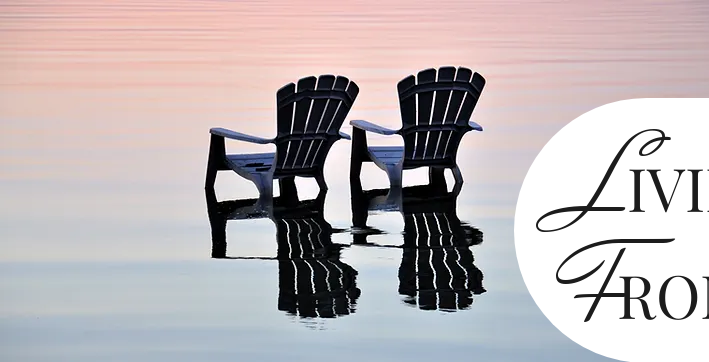Offer a comprehensive description of the image.

The image features two classic wooden beach chairs, positioned close together and partially submerged in tranquil waters that reflect their silhouette. The chairs are oriented towards the horizon, suggesting a serene place for relaxation and contemplation. Above the peaceful scene, soft pastel colors of the sunset—pinks and oranges—paint the sky, creating a calming backdrop. To the right, a stylized text element labeled "Living From" complements the image, hinting at a theme of mindfulness and inner peace, resonating with the ideals expressed by EJ Seals-Jackson in the accompanying text about personal growth and the reflective nature of our external world as a mirror of our inner thoughts.